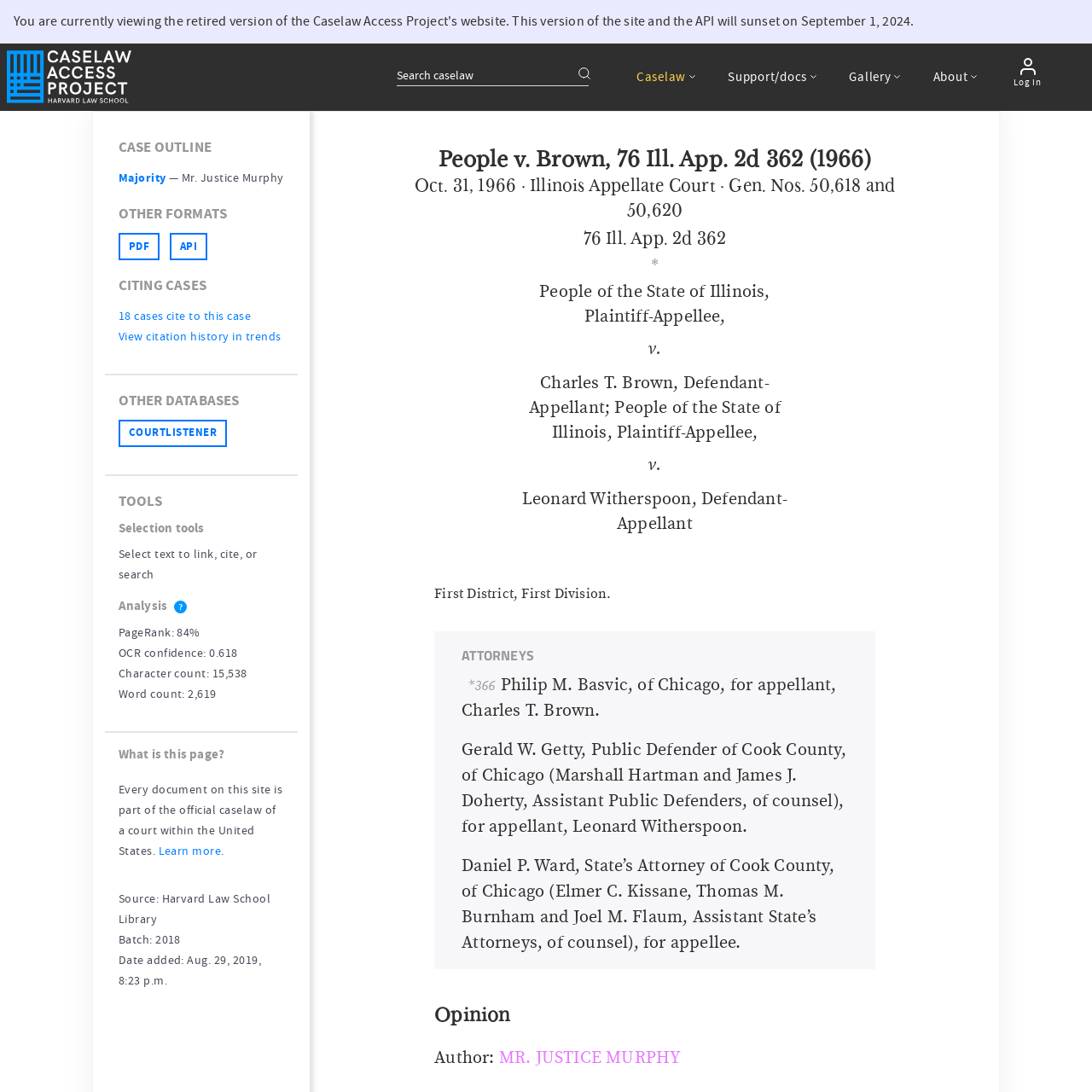Using the element description: "aria-label="Caselaw Access Project Home"", determine the bounding box coordinates. The coordinates should be in the format [left, top, right, bottom], with values between 0 and 1.

[0.006, 0.046, 0.12, 0.095]